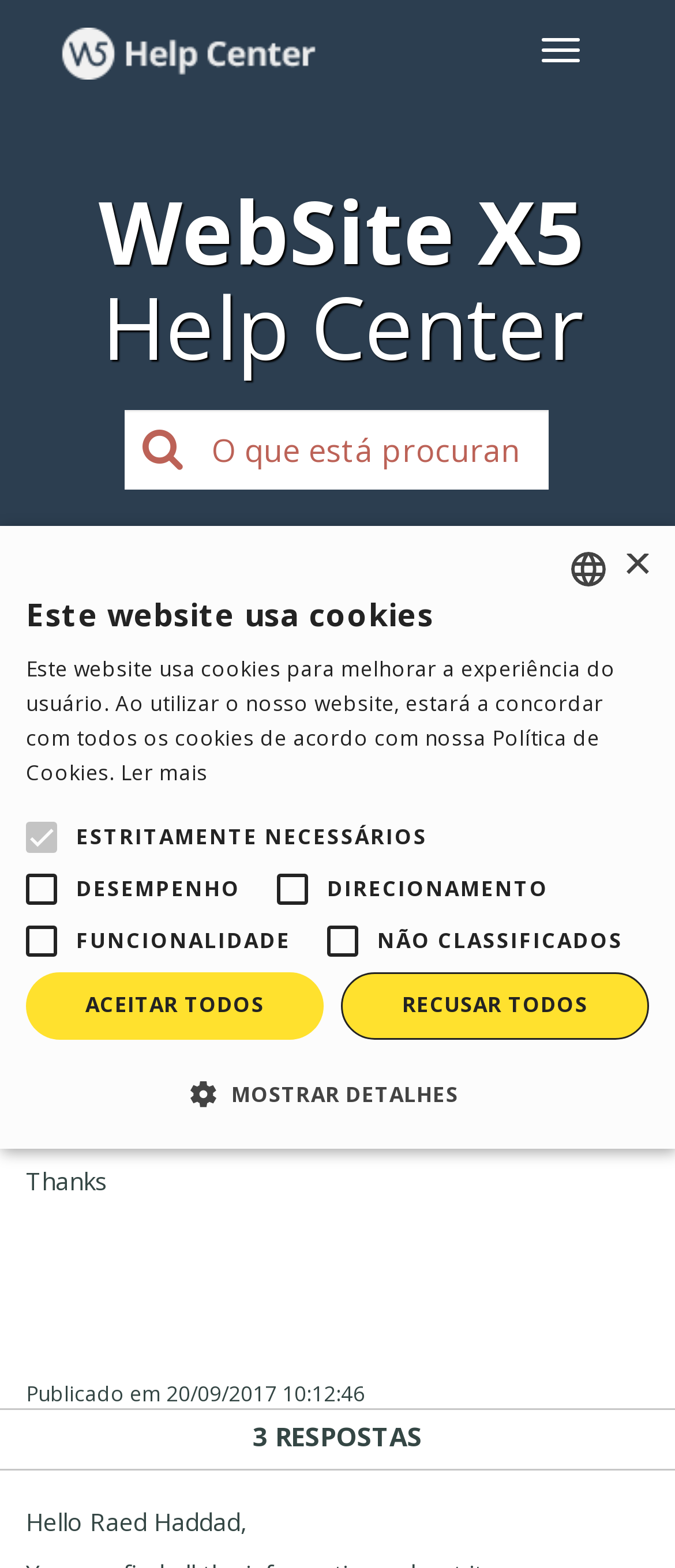What is the language of the webpage?
Provide a well-explained and detailed answer to the question.

The language of the webpage is English, which can be inferred from the image 'en' and the text 'ENGLISH'.